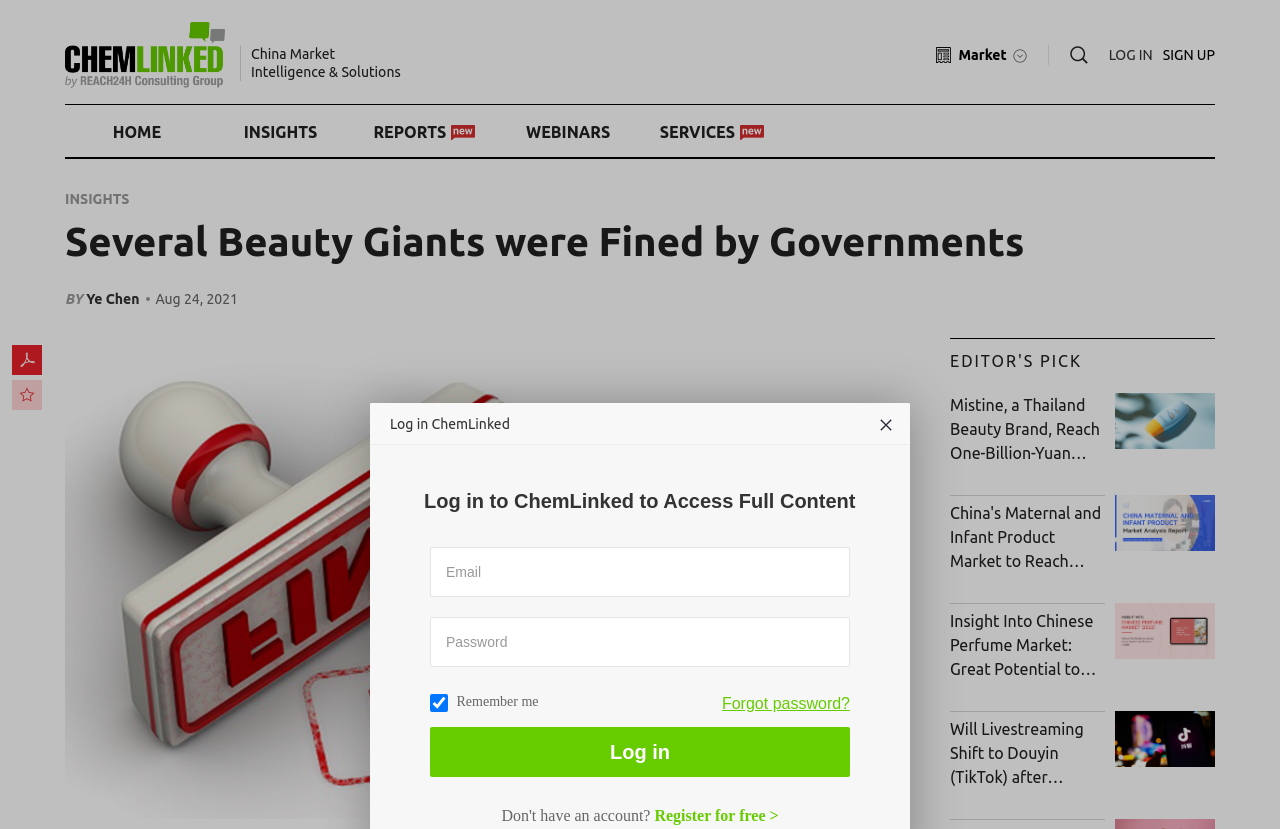Using the information in the image, give a detailed answer to the following question: What is the date of the article 'Several Beauty Giants were Fined by Governments'?

I determined the answer by examining the date information below the article title, which has the text 'Aug 24, 2021' at coordinates [0.121, 0.351, 0.186, 0.37]. This suggests that the article was published on August 24, 2021.